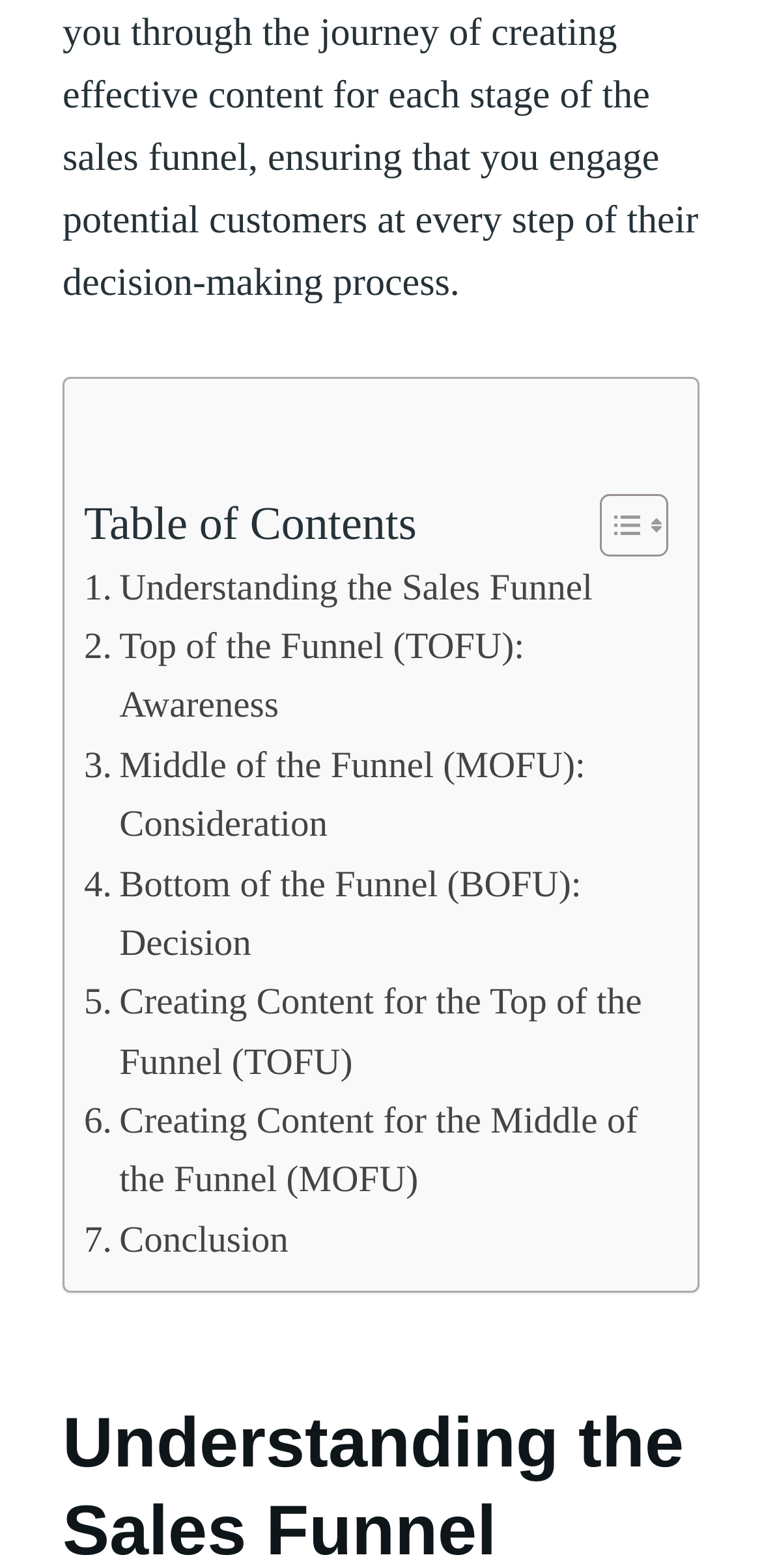Show the bounding box coordinates of the element that should be clicked to complete the task: "View Top of the Funnel (TOFU): Awareness".

[0.11, 0.395, 0.864, 0.47]